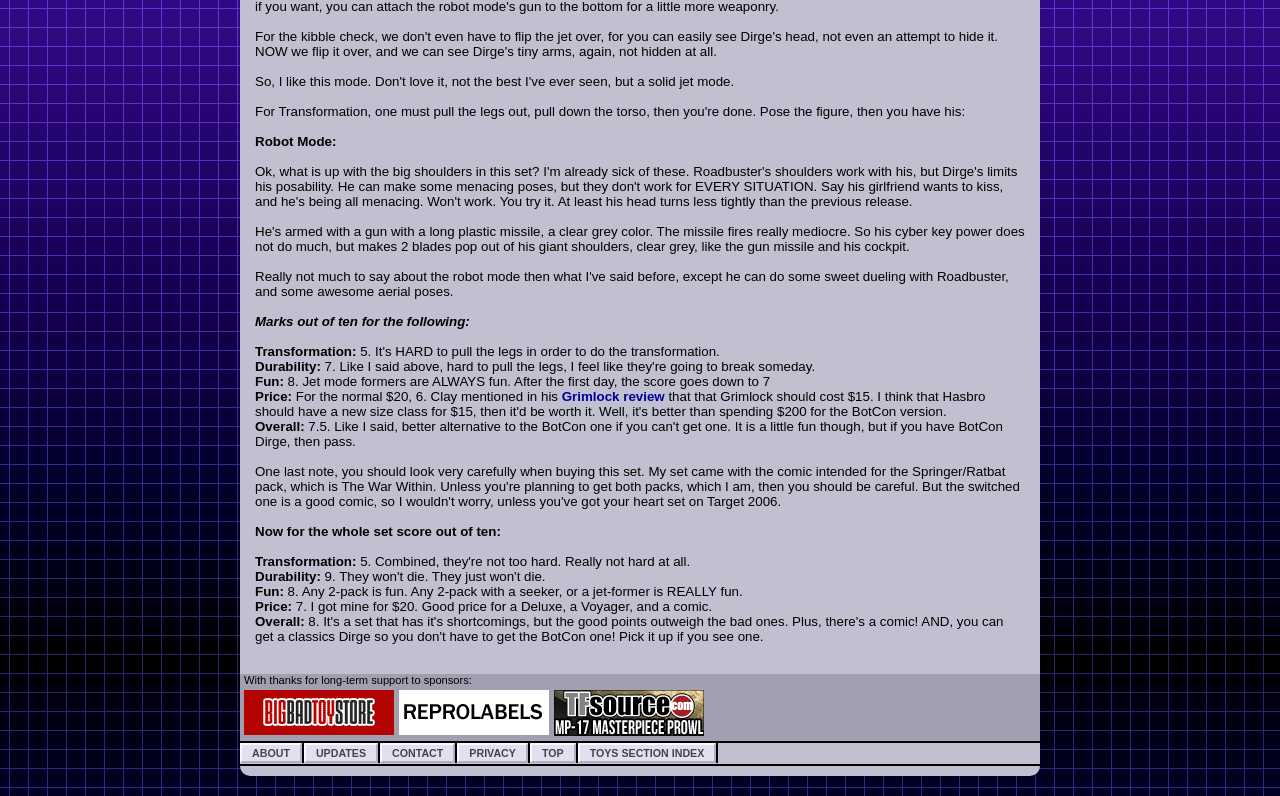What is the price mentioned for a product?
Offer a detailed and full explanation in response to the question.

The price mentioned for a product is $20, which is mentioned in the text 'For the normal $20, 6. Clay mentioned in his Grimlock review' and also in the text 'I got mine for $20. Good price for a Deluxe, a Voyager, and a comic.'